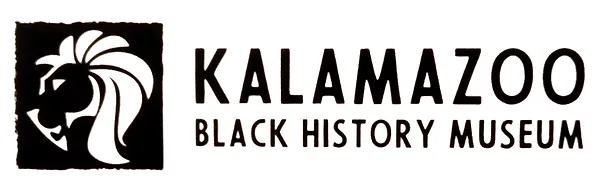Offer an in-depth caption for the image presented.

The image features the logo of the Kalamazoo Black History Museum, prominently displaying the museum's name in bold, capital letters. The design incorporates a stylized black and white illustration of a lion's head, symbolizing strength and heritage, alongside the text. This logo serves as a visual representation of the museum's mission to celebrate and educate about the contributions of Black history and culture in Kalamazoo and beyond. The overall composition emphasizes boldness and clarity, making it easily recognizable and representative of the museum's dedication to preserving Black history.